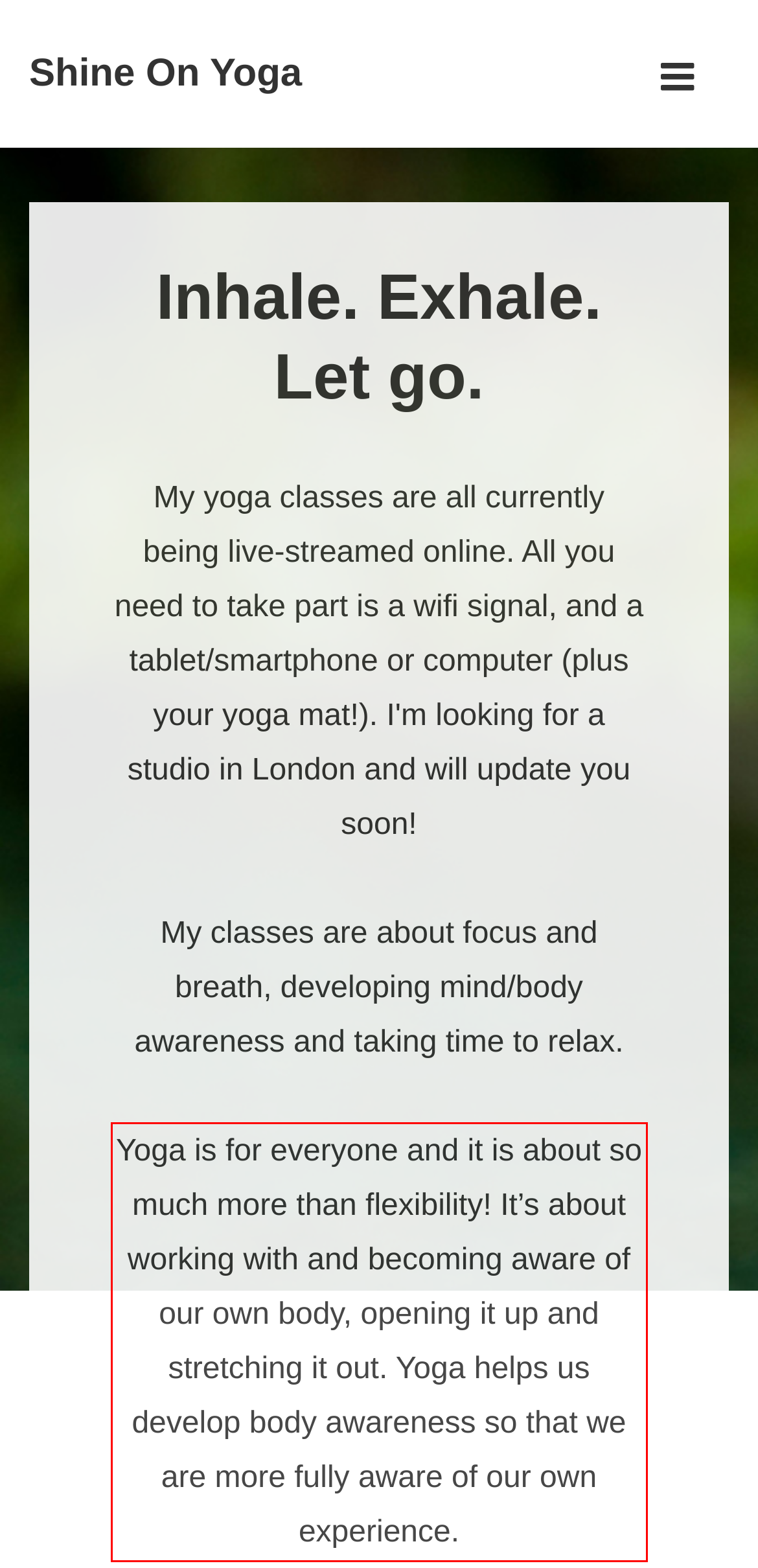Given a screenshot of a webpage, identify the red bounding box and perform OCR to recognize the text within that box.

Yoga is for everyone and it is about so much more than flexibility! It’s about working with and becoming aware of our own body, opening it up and stretching it out. Yoga helps us develop body awareness so that we are more fully aware of our own experience.